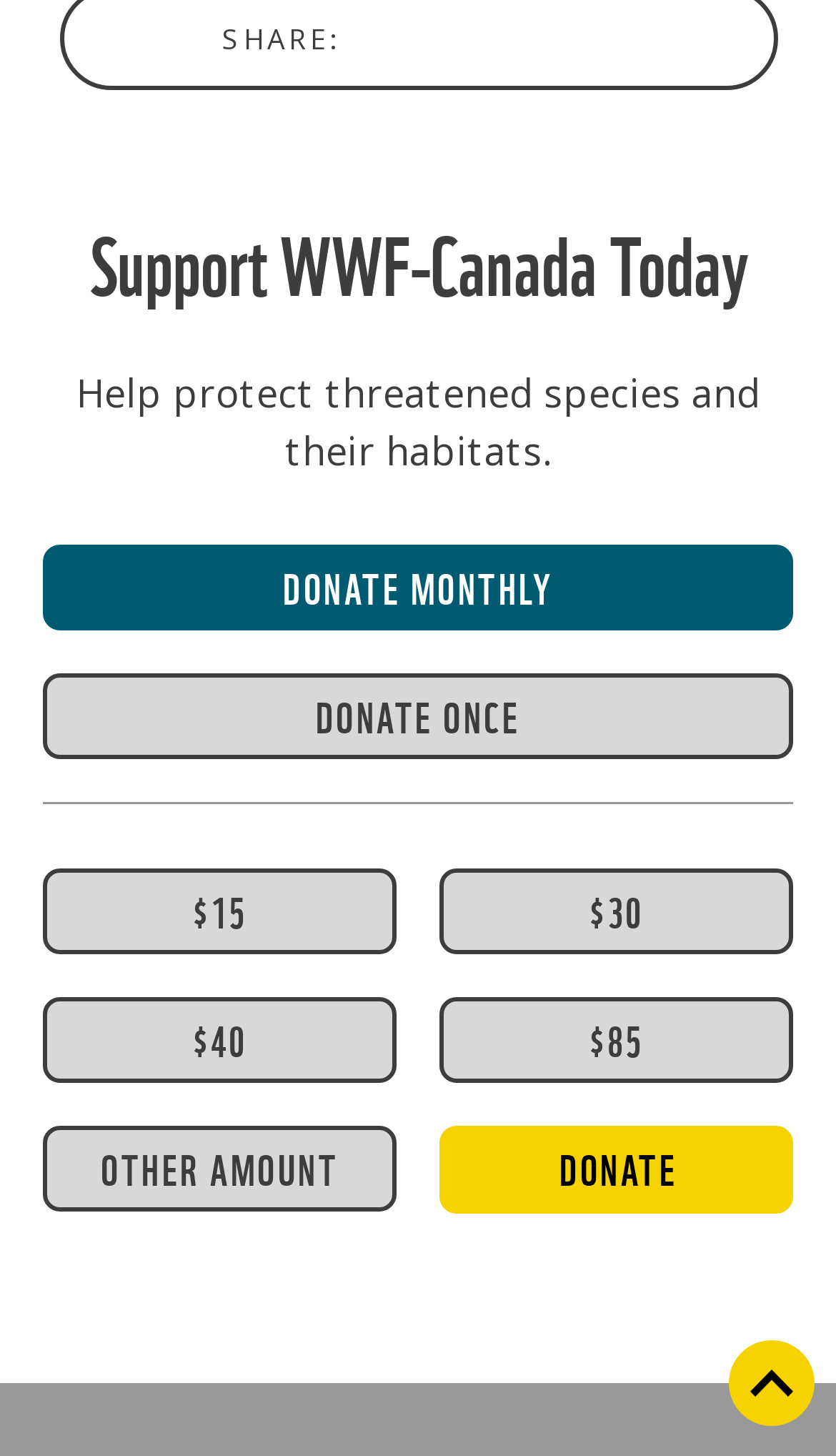What is the button to initiate the donation process?
Refer to the image and respond with a one-word or short-phrase answer.

DONATE